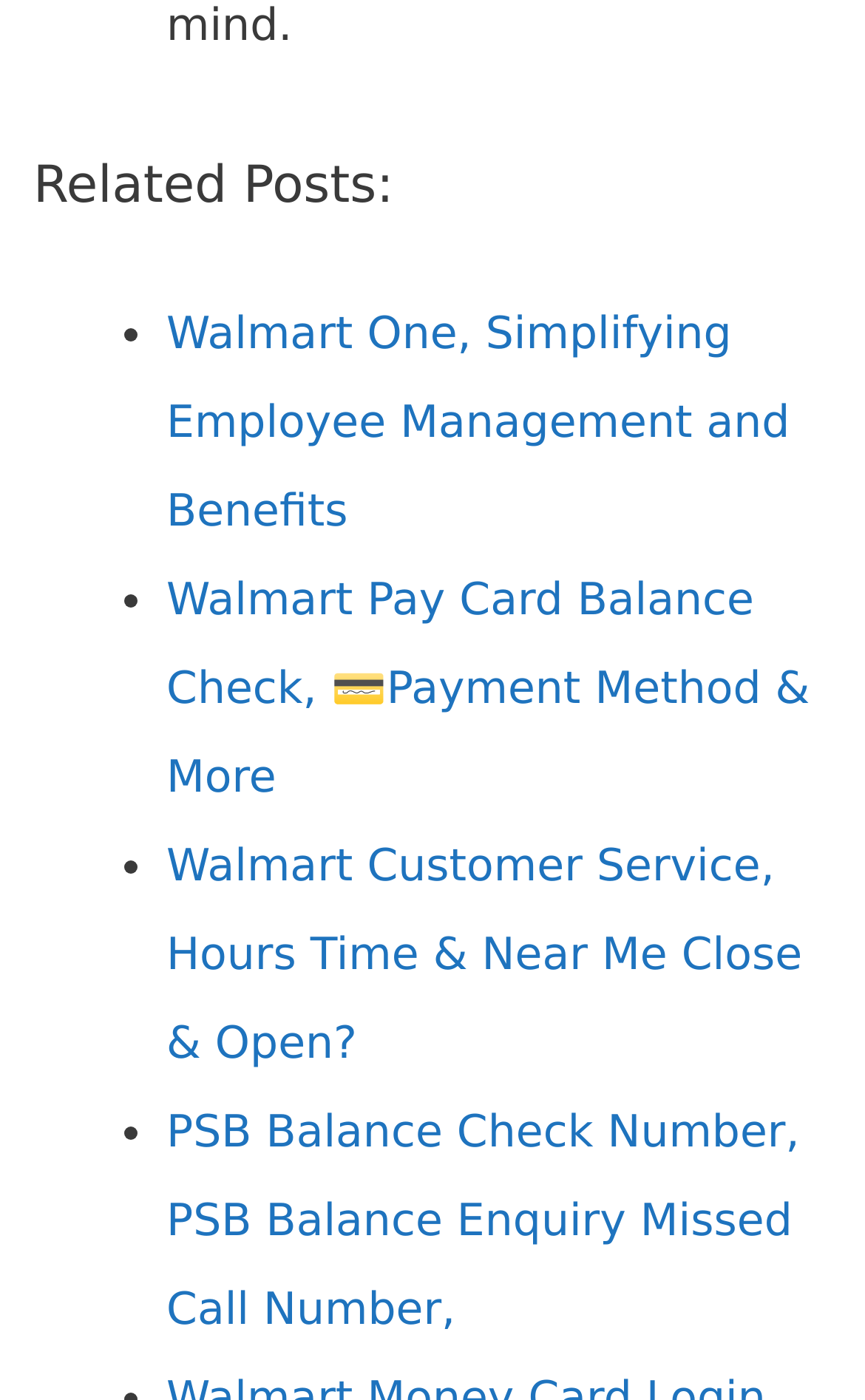How many related posts are listed?
Based on the content of the image, thoroughly explain and answer the question.

I counted the number of links under the 'Related Posts:' heading, and there are 5 links listed.